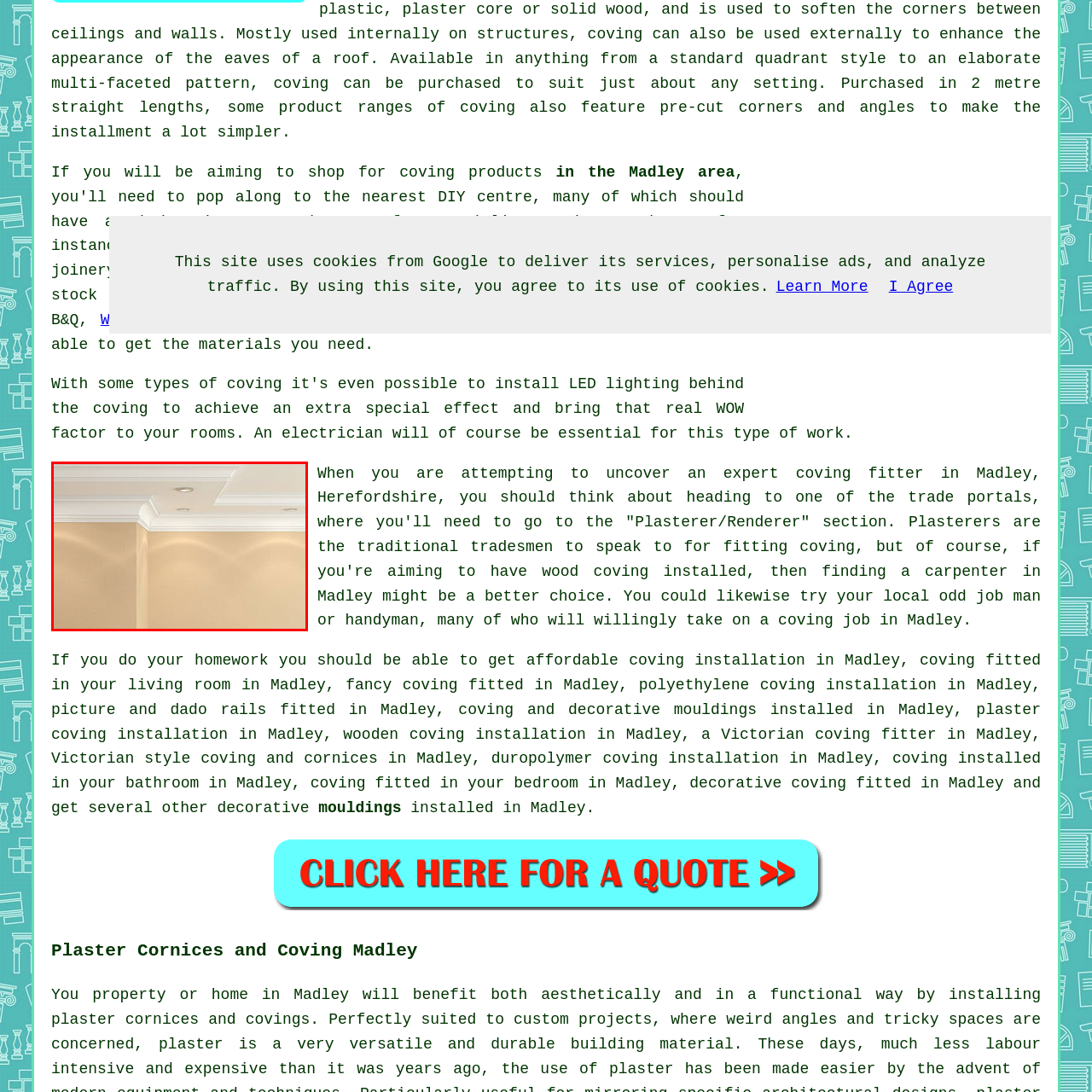Offer an in-depth description of the picture located within the red frame.

This image showcases an elegant interior featuring professionally installed coving and cornices, enhancing the aesthetic of a room. The coving, which is a decorative molding positioned where the wall meets the ceiling, has a smooth, white finish, creating a sophisticated transition alongside the beige wall. Additionally, recessed lighting is elegantly integrated into the ceiling design, casting a warm glow and highlighting the architectural details. This combination of elements not only elevates the visual appeal but also adds a touch of luxury to the living space, making it ideal for modern homes seeking an extra special effect.